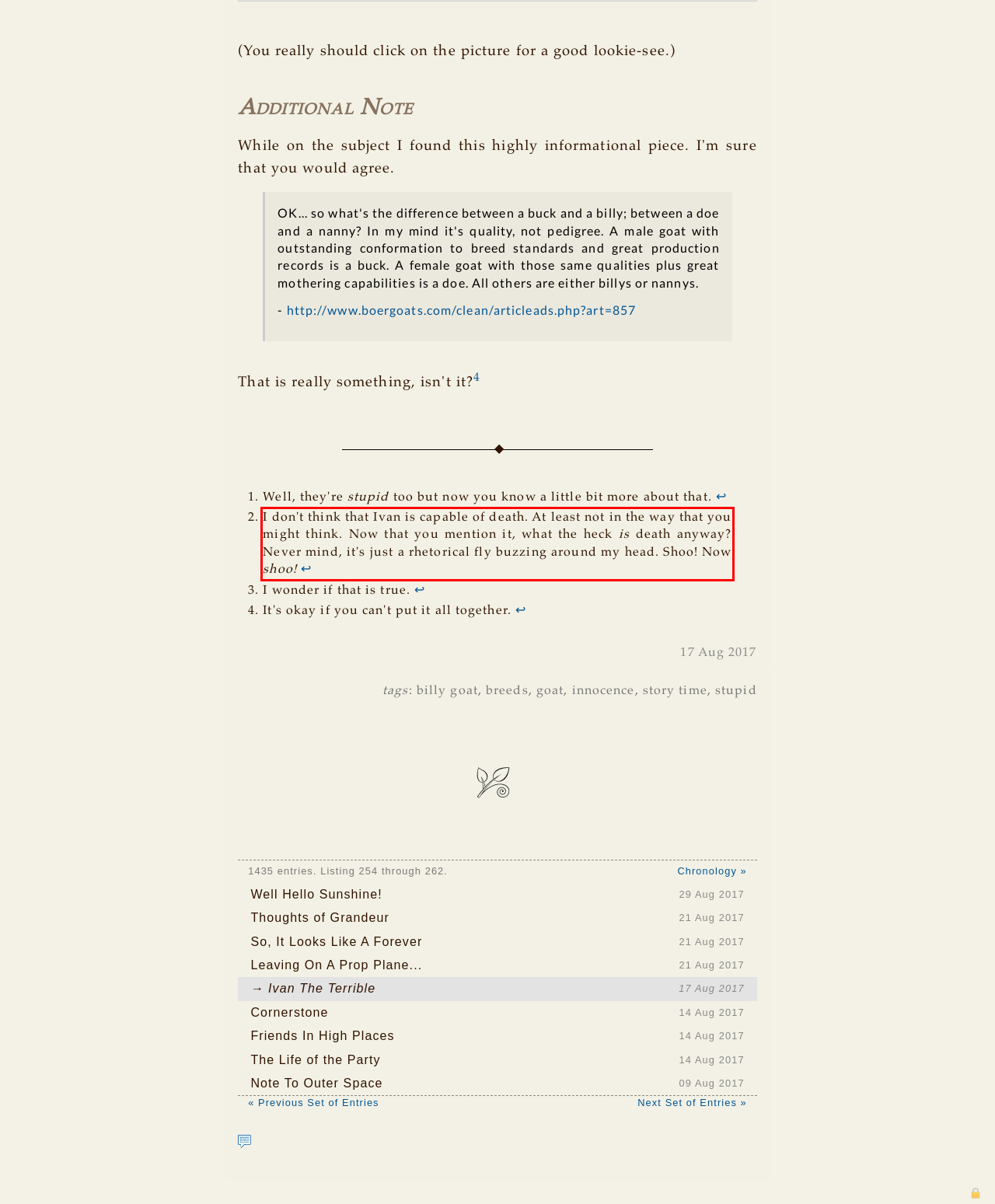Please examine the webpage screenshot and extract the text within the red bounding box using OCR.

I don't think that Ivan is capable of death. At least not in the way that you might think. Now that you mention it, what the heck is death anyway? Never mind, it's just a rhetorical fly buzzing around my head. Shoo! Now shoo! ↩